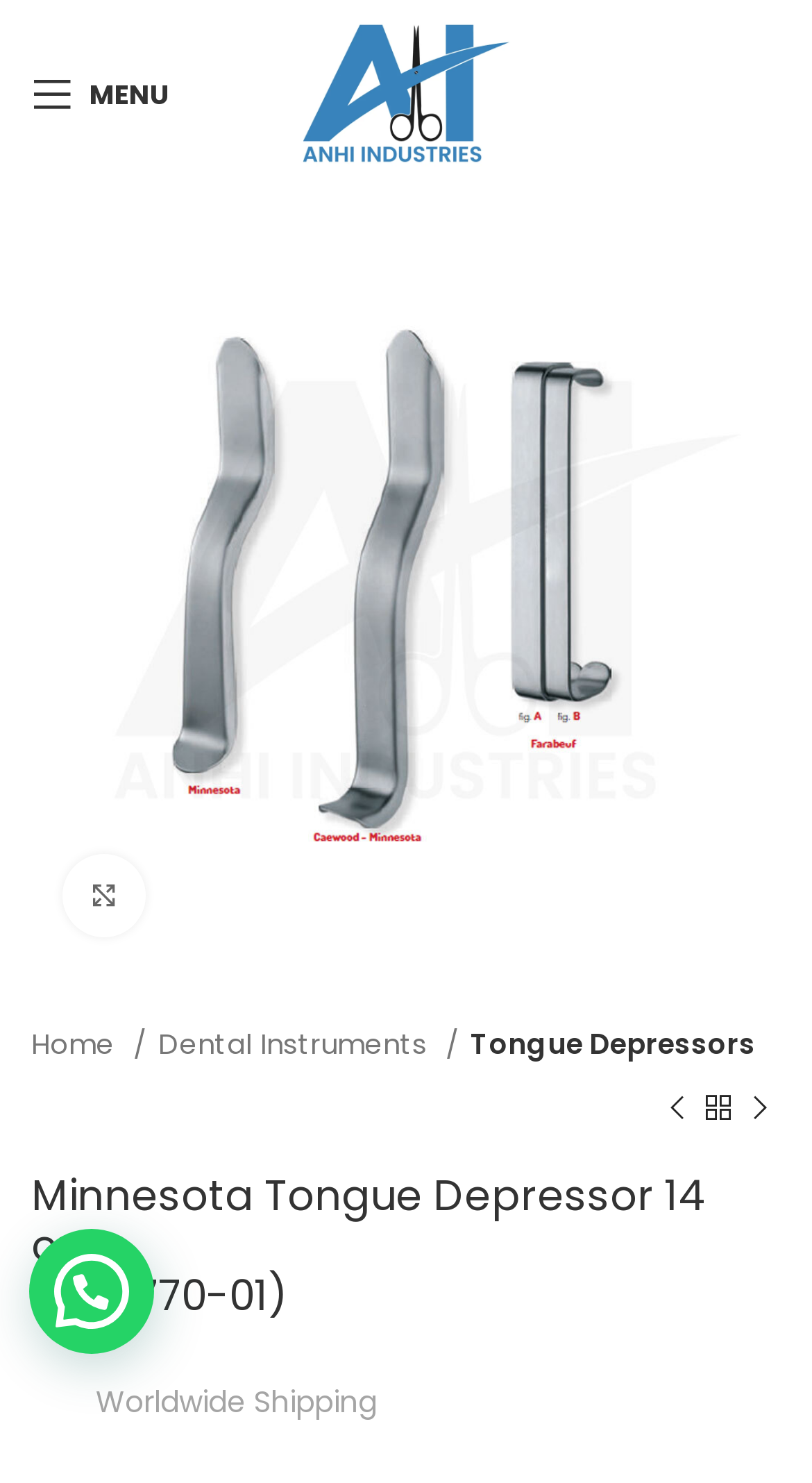Calculate the bounding box coordinates of the UI element given the description: "alt="Best Surgical Medical Supplies-ANHI Industry"".

[0.365, 0.048, 0.635, 0.076]